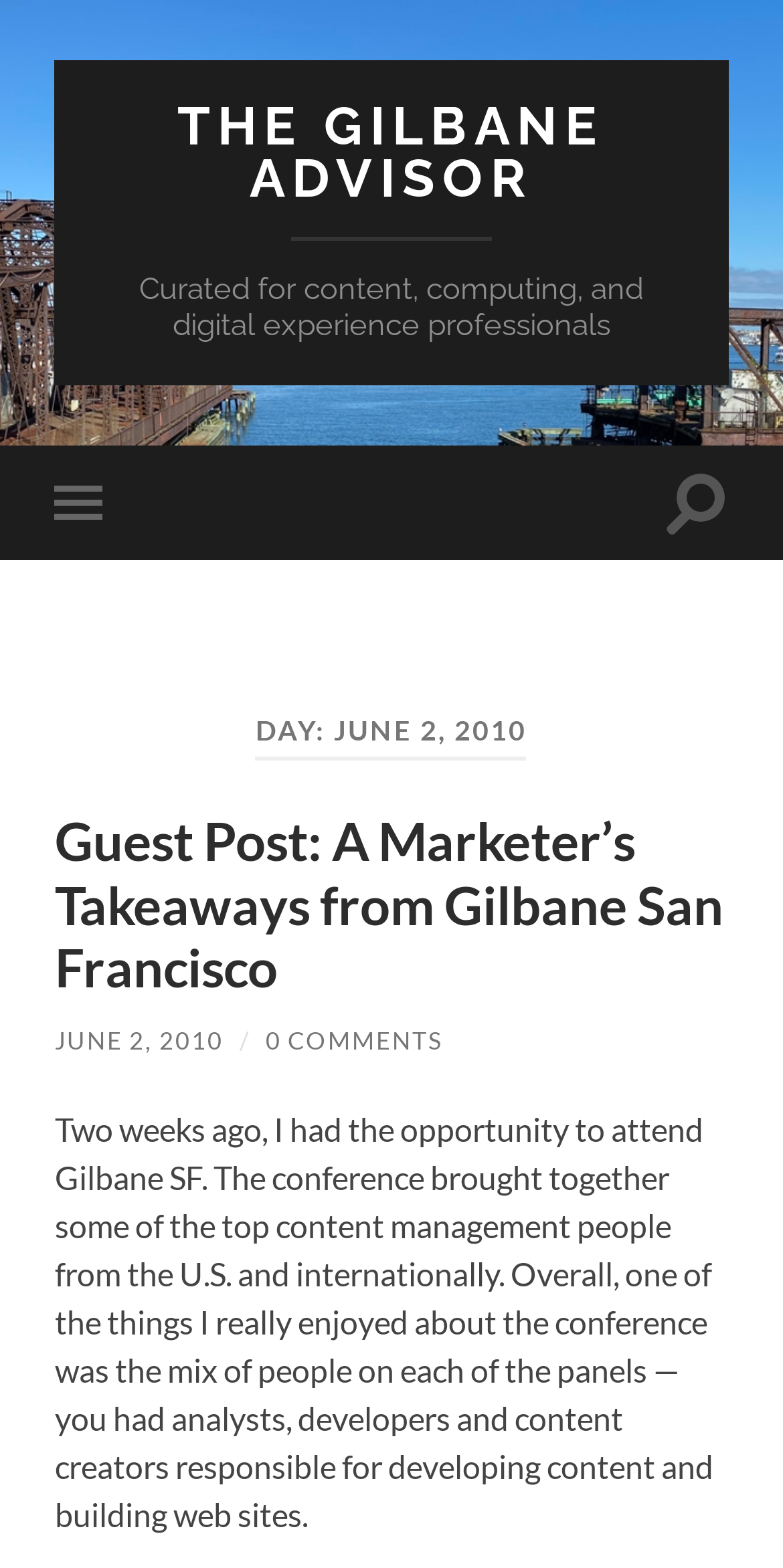Generate a comprehensive caption for the webpage you are viewing.

The webpage is an archive of articles from "The Gilbane Advisor" with a focus on content, computing, and digital experience professionals. At the top, there is a link to "THE GILBANE ADVISOR" and a brief description of the advisor's focus. Below this, there are two buttons, "Toggle mobile menu" and "Toggle search field", positioned on the left and right sides, respectively.

The main content area is divided into sections, each with a header indicating the date, in this case, "DAY: JUNE 2, 2010". Below the date header, there is a heading "Guest Post: A Marketer’s Takeaways from Gilbane San Francisco" with a link to the article. The article's title is followed by a link to the date "JUNE 2, 2010", a slash symbol, and a link to "0 COMMENTS".

The main article text is positioned below the links, describing the author's experience attending the Gilbane SF conference, where they enjoyed the mix of people on each panel, including analysts, developers, and content creators.